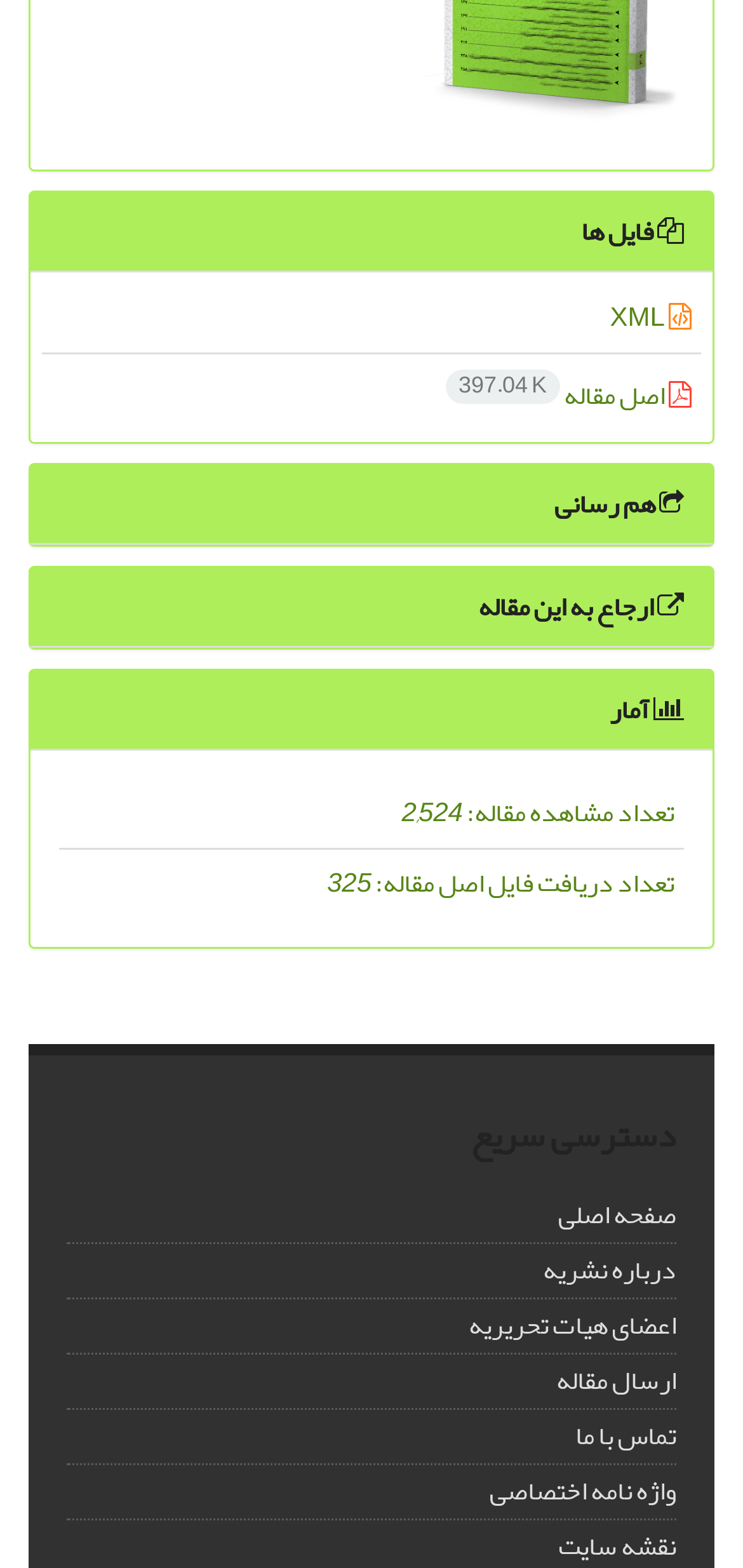Identify the bounding box coordinates of the clickable region necessary to fulfill the following instruction: "contact us". The bounding box coordinates should be four float numbers between 0 and 1, i.e., [left, top, right, bottom].

[0.774, 0.9, 0.91, 0.932]